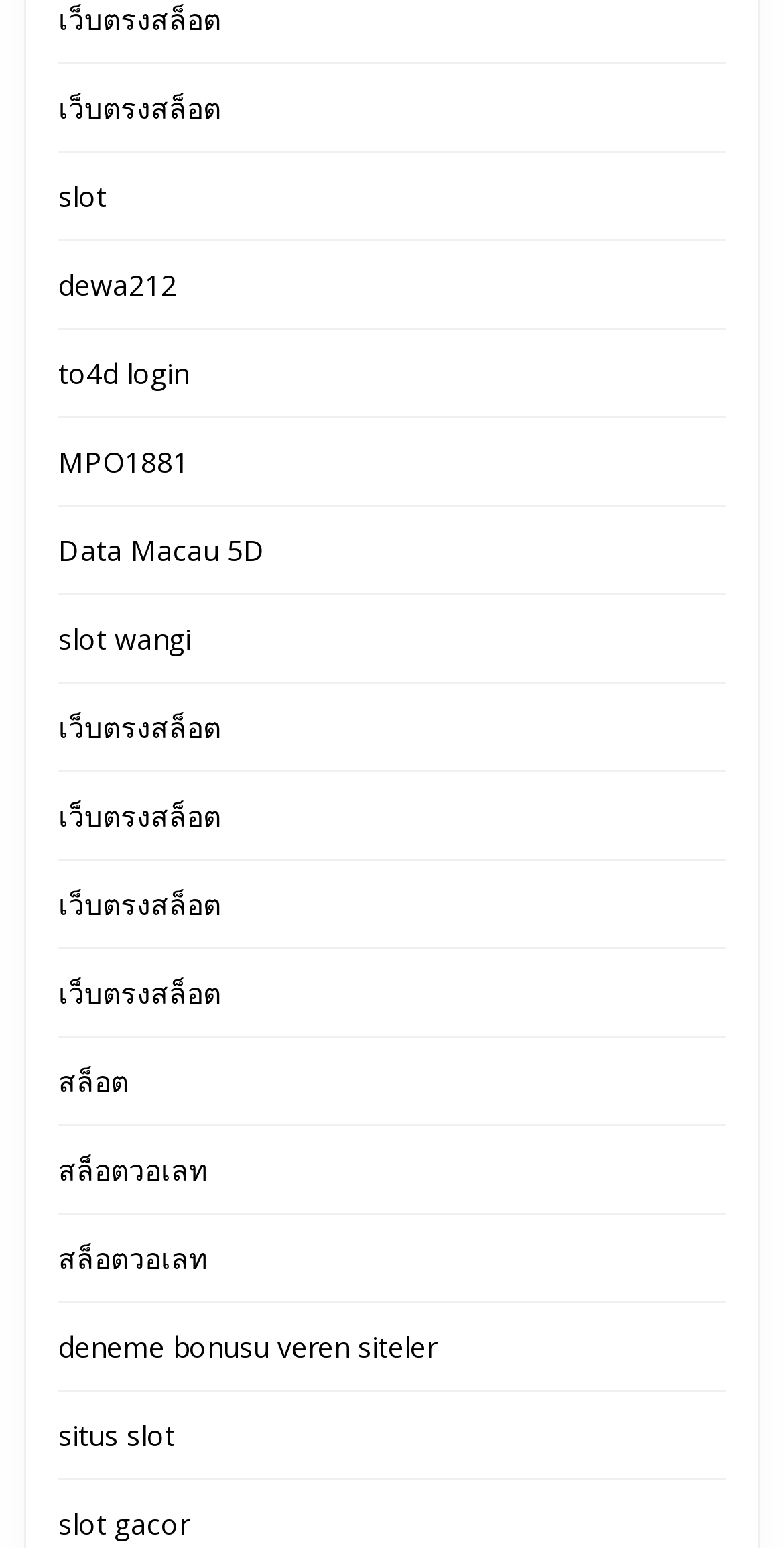Specify the bounding box coordinates of the element's area that should be clicked to execute the given instruction: "login to to4d". The coordinates should be four float numbers between 0 and 1, i.e., [left, top, right, bottom].

[0.074, 0.229, 0.241, 0.254]